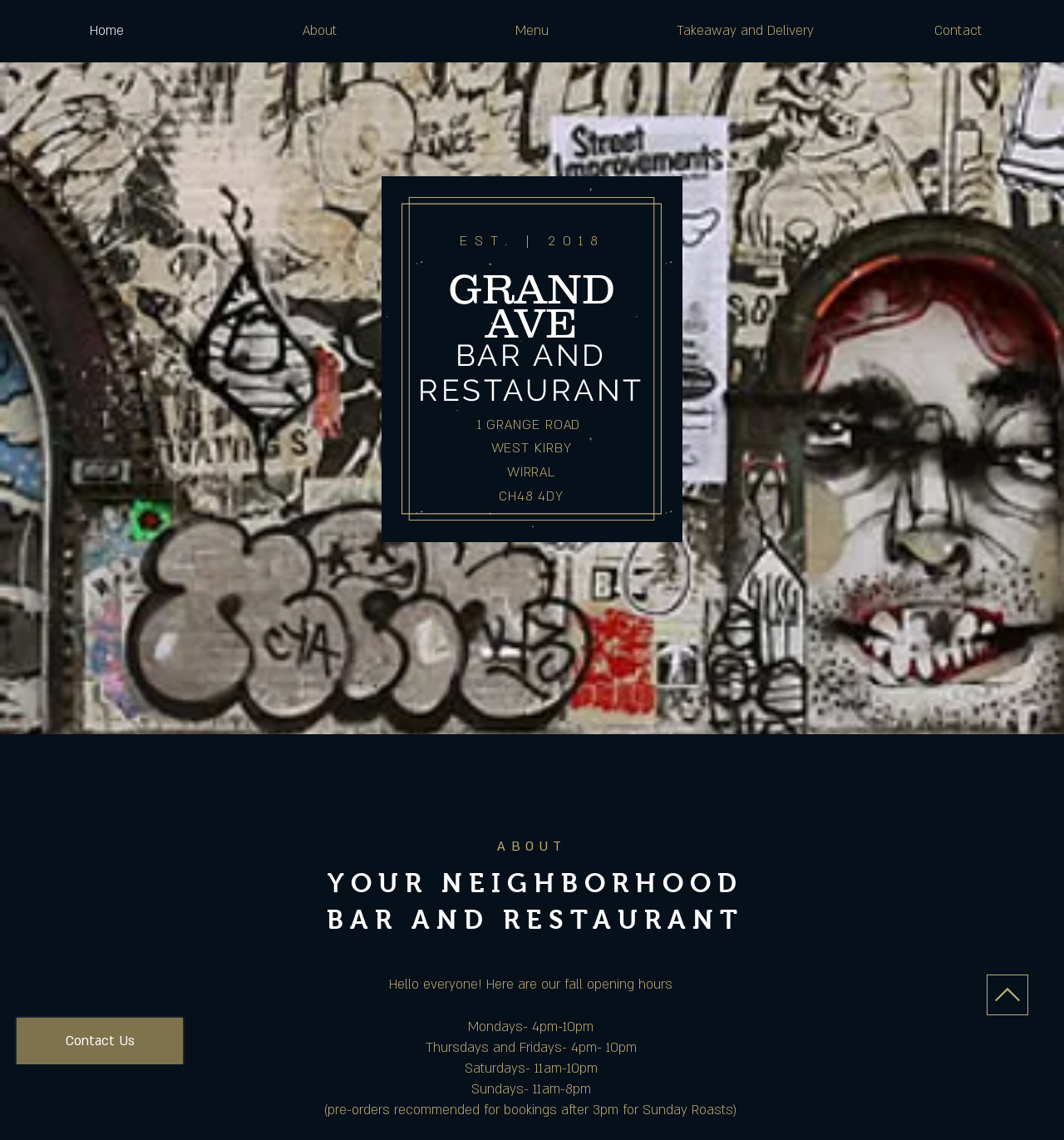What is the purpose of the link at the top right corner?
Based on the screenshot, answer the question with a single word or phrase.

Contact